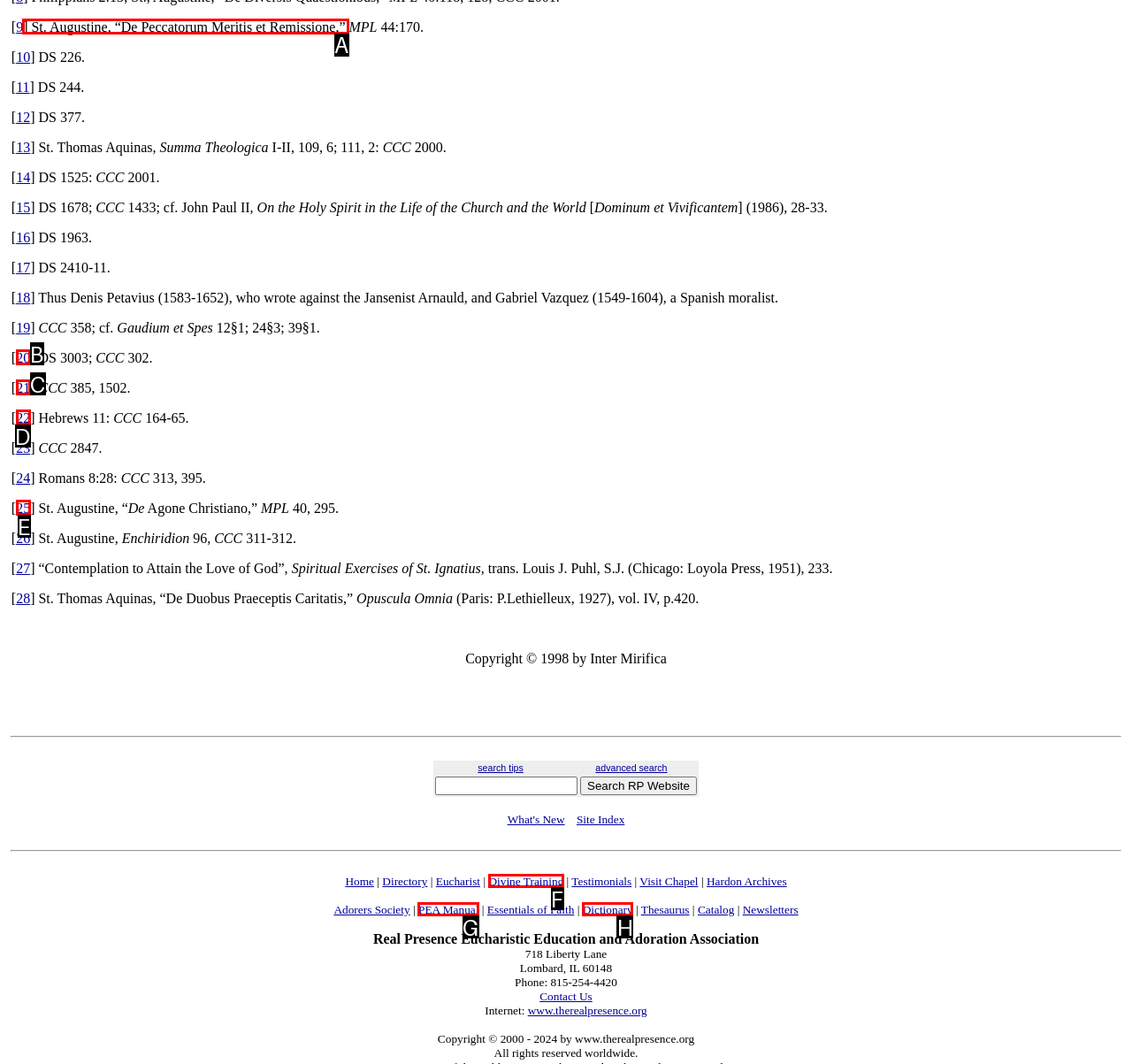Select the letter of the element you need to click to complete this task: click the link 'St. Augustine, “De Peccatorum Meritis et Remissione,”'
Answer using the letter from the specified choices.

A